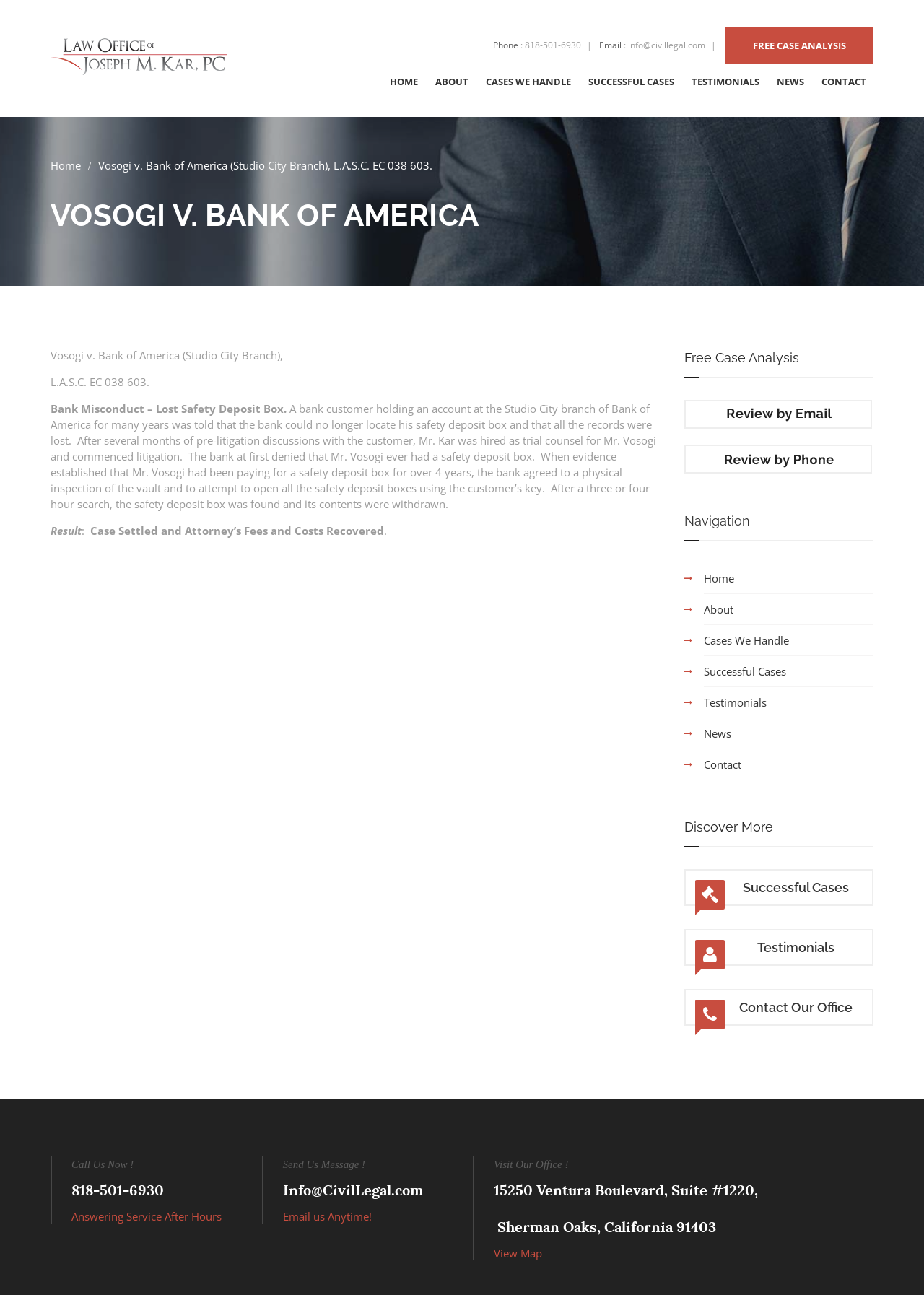Show me the bounding box coordinates of the clickable region to achieve the task as per the instruction: "View the 'HOME' page".

[0.422, 0.058, 0.452, 0.068]